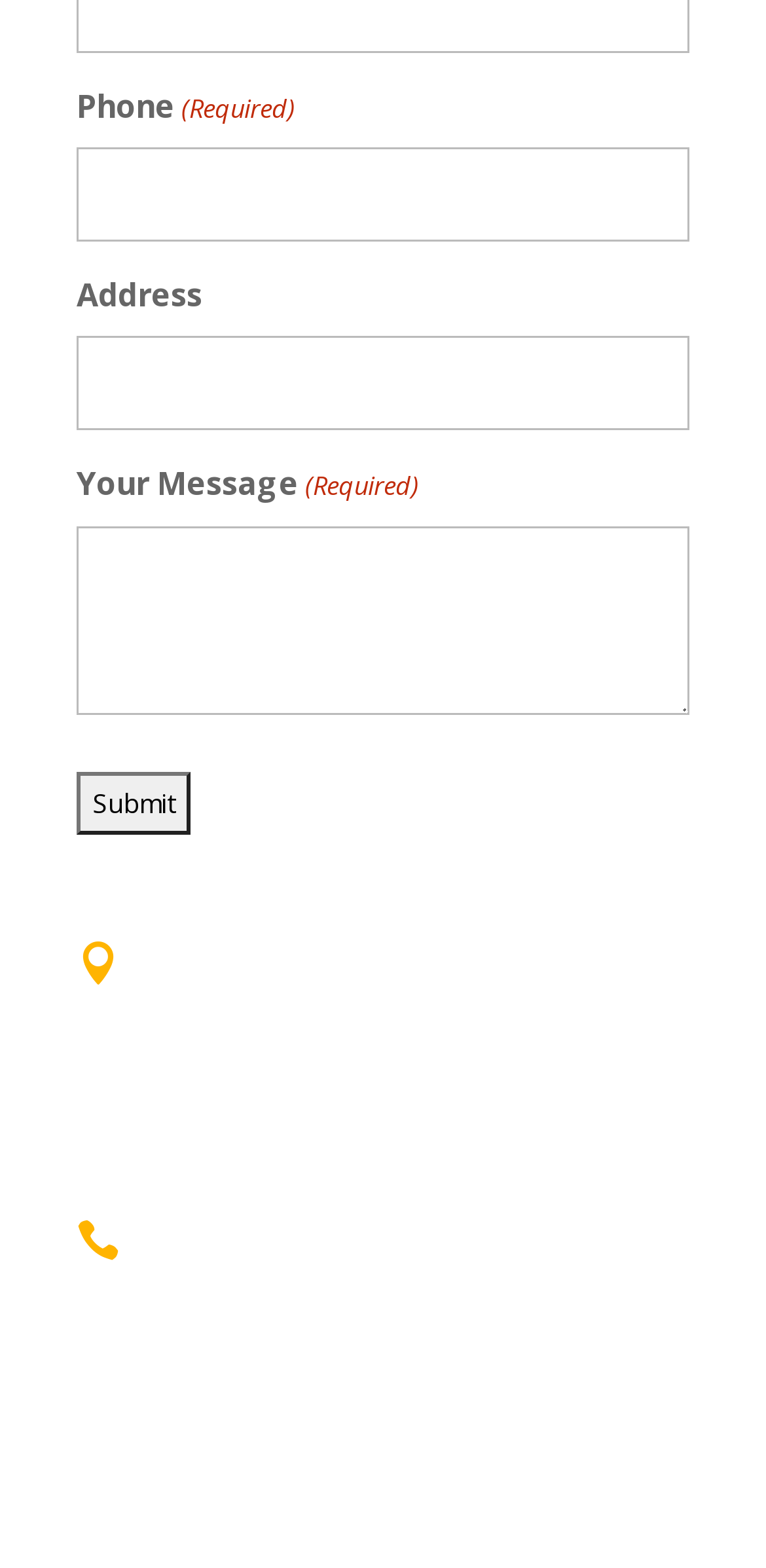Identify the bounding box coordinates of the clickable region to carry out the given instruction: "Call (303) 366-4975".

[0.221, 0.82, 0.569, 0.853]